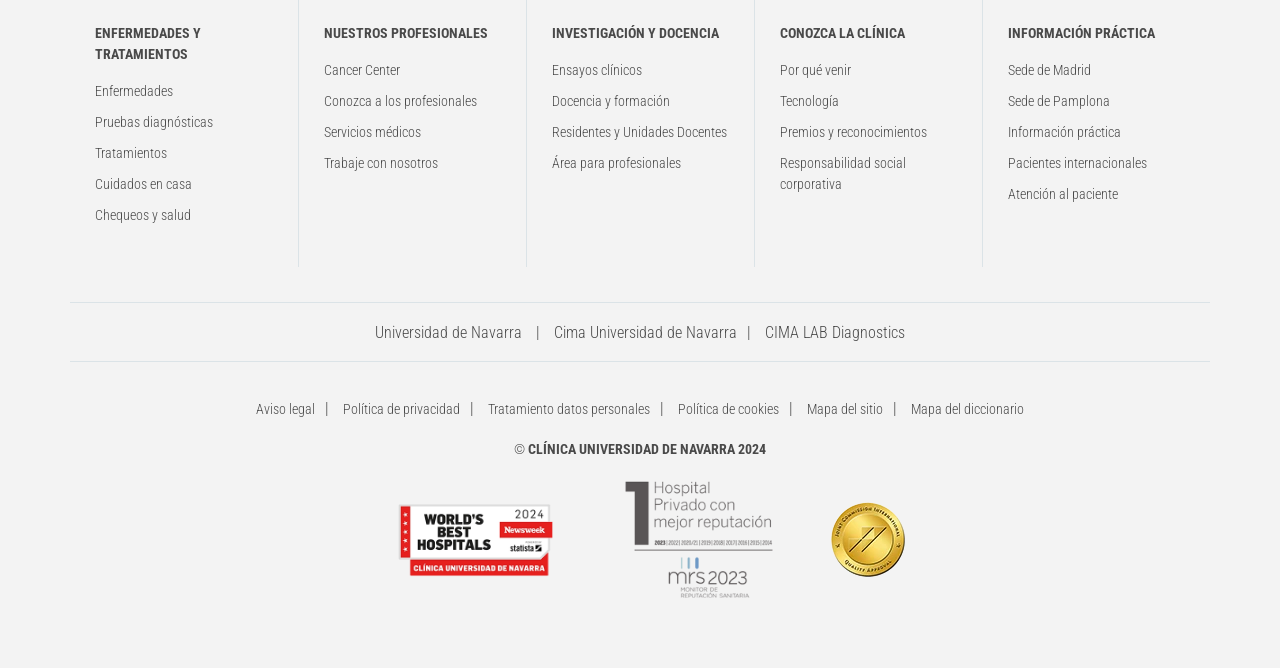Utilize the details in the image to thoroughly answer the following question: What is the name of the university associated with this clinic?

The link 'Universidad de Navarra' and the image 'Cima Universidad de Navarra' suggest that the clinic is affiliated with the Universidad de Navarra.